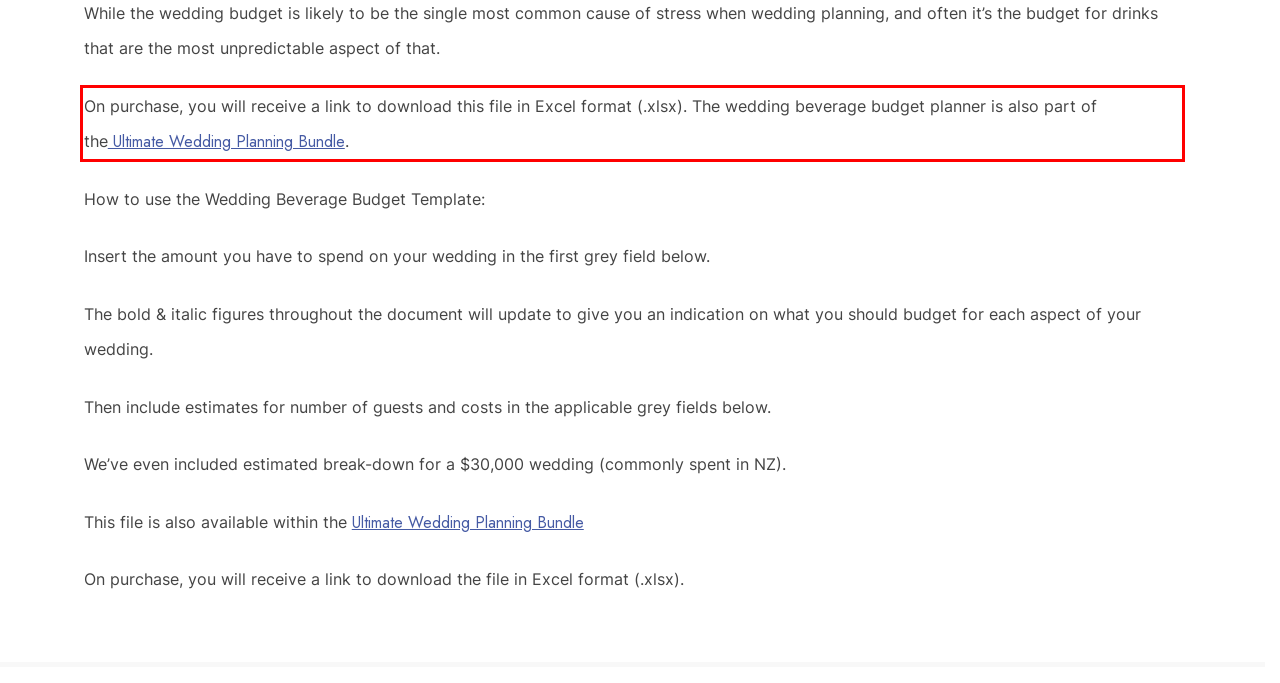The screenshot you have been given contains a UI element surrounded by a red rectangle. Use OCR to read and extract the text inside this red rectangle.

On purchase, you will receive a link to download this file in Excel format (.xlsx). The wedding beverage budget planner is also part of the Ultimate Wedding Planning Bundle.